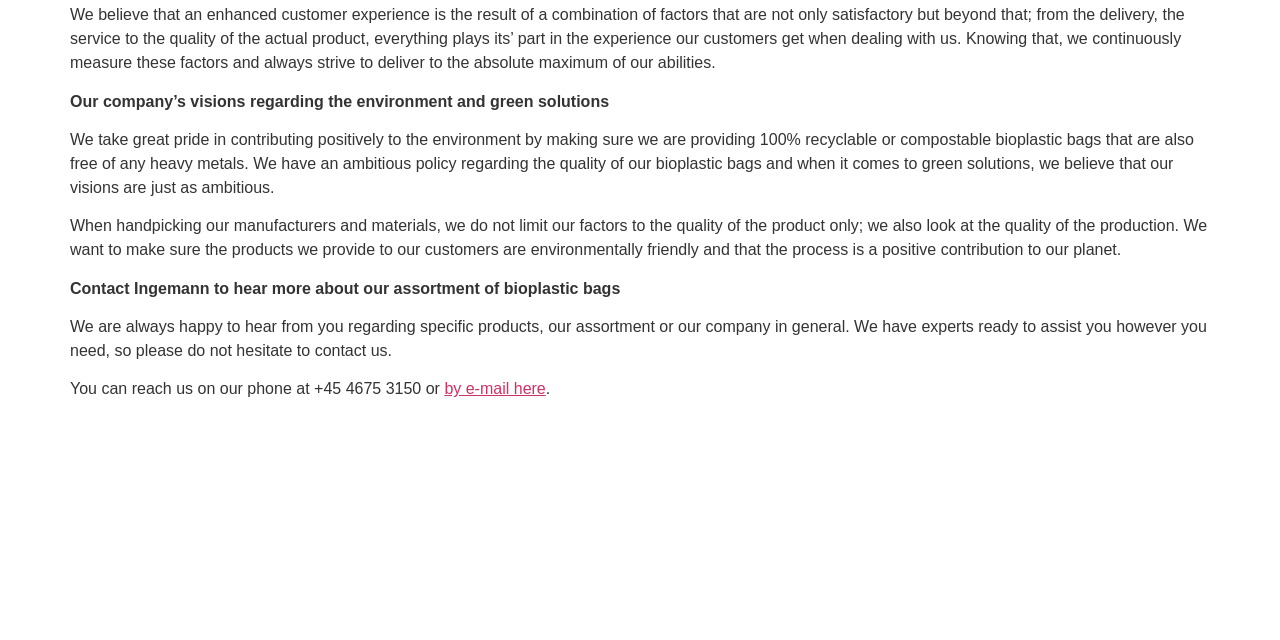Please find the bounding box for the UI component described as follows: "by e-mail here".

[0.347, 0.594, 0.426, 0.621]